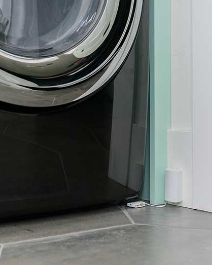What is the material of the washing machine drum?
Please respond to the question with as much detail as possible.

The caption describes the washing machine drum as sleek and shiny, showcasing its reflective surface, which implies that the drum is made of a metallic material.